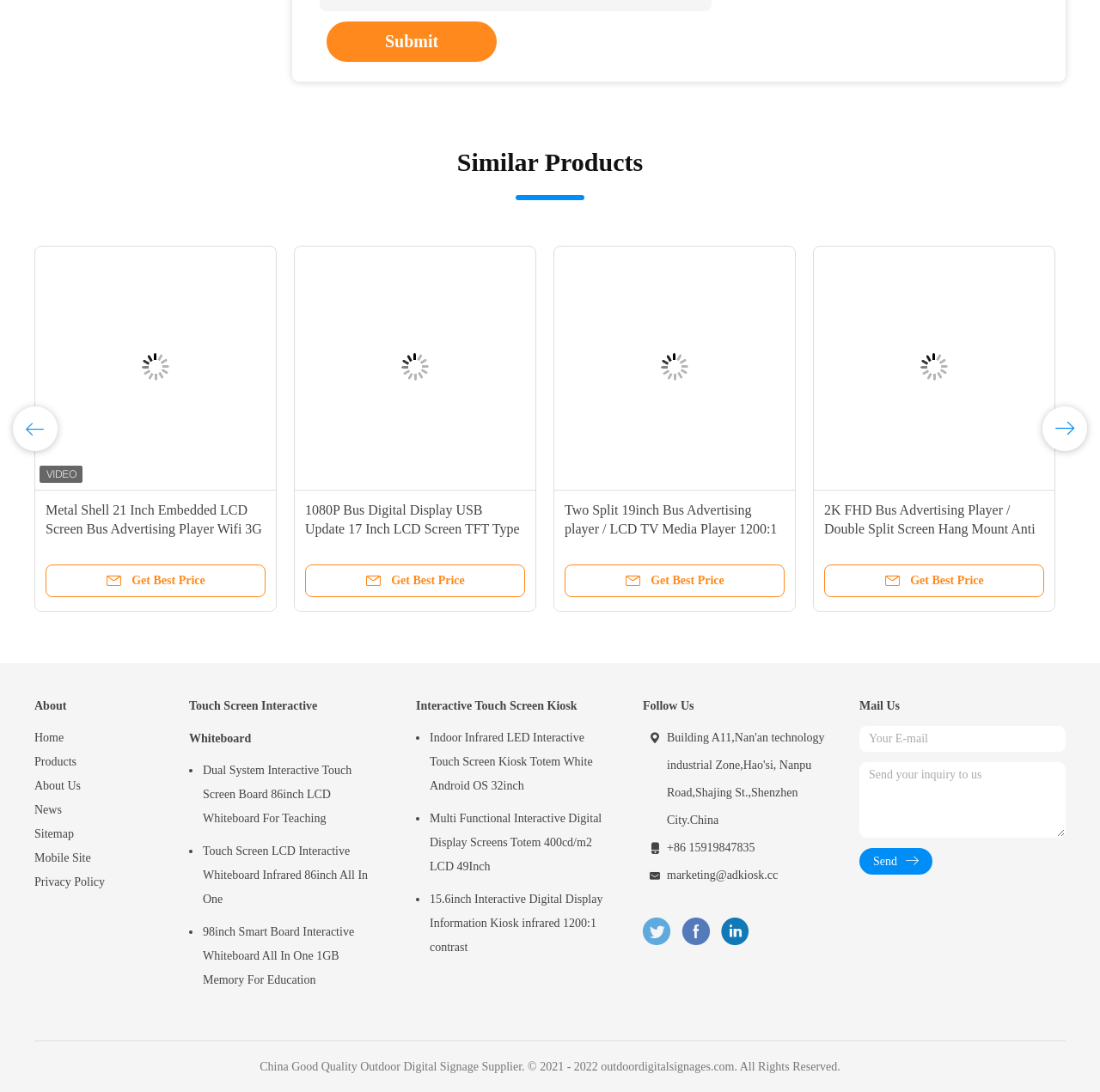Identify the bounding box coordinates of the region that should be clicked to execute the following instruction: "View details of 19Inch Bus Advertising Player".

[0.74, 0.226, 0.959, 0.446]